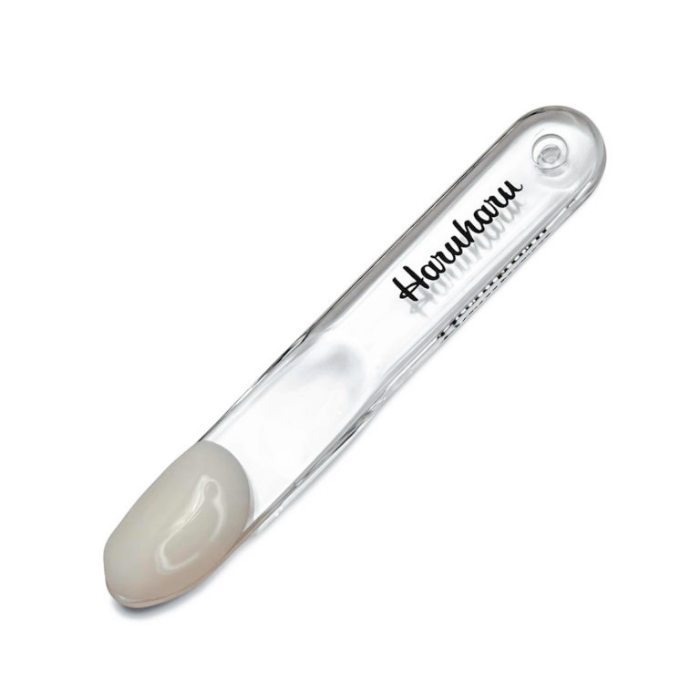What is the benefit of the cream's quick absorption?
Look at the screenshot and respond with one word or a short phrase.

Suitable for daytime use